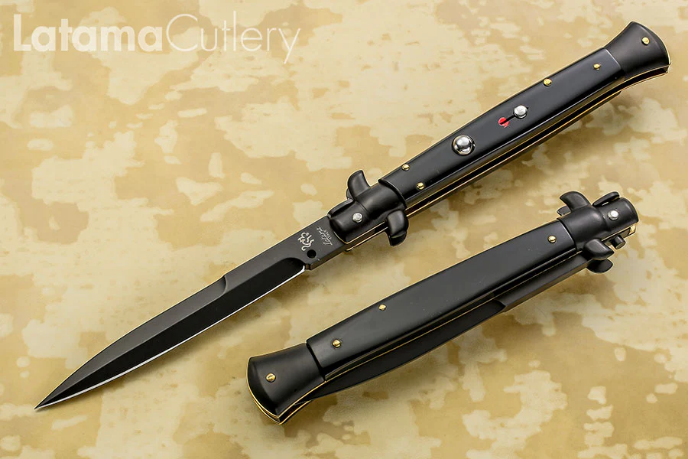Respond to the following query with just one word or a short phrase: 
What type of finish does the blade have?

Half grind